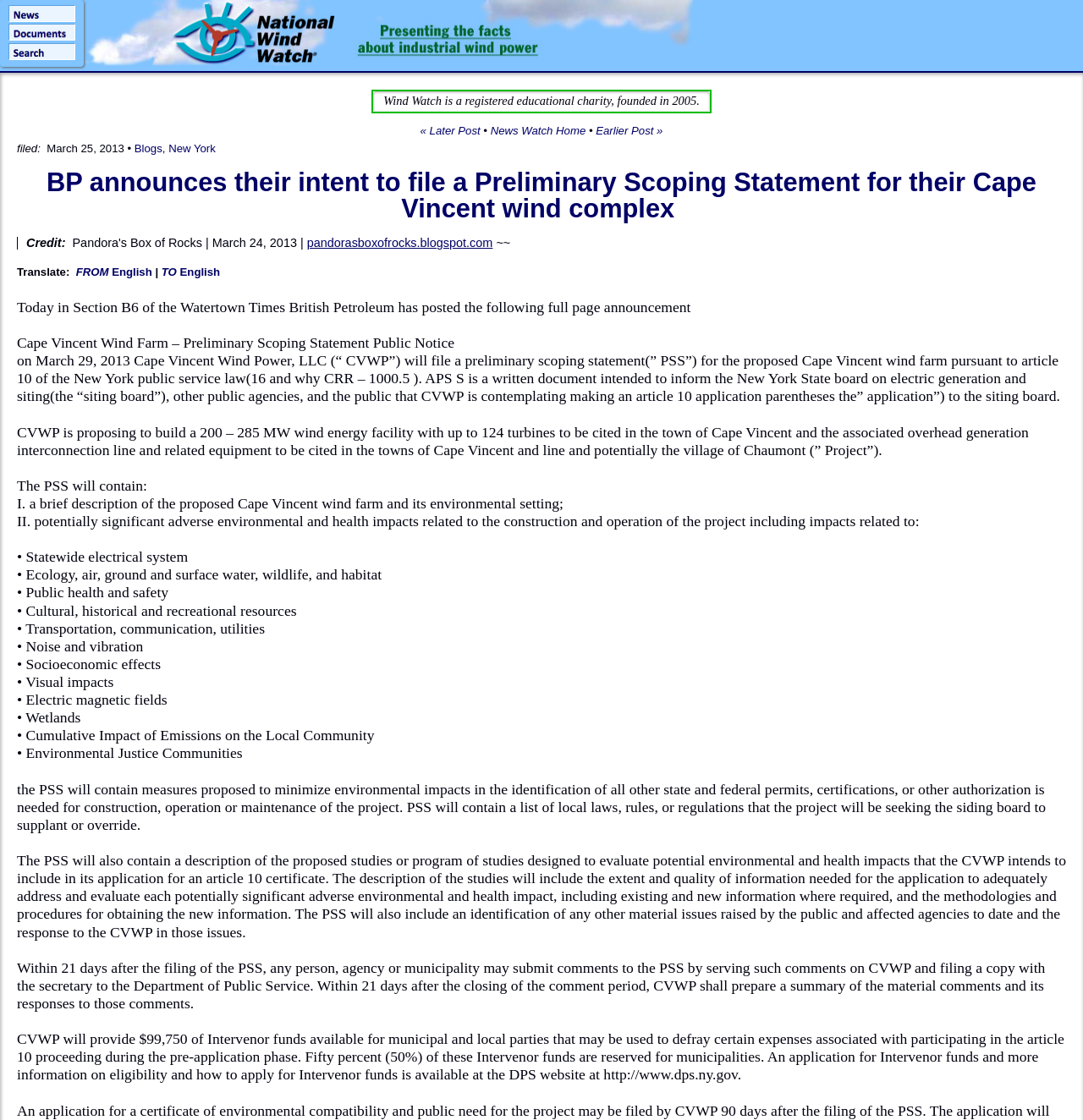Give the bounding box coordinates for this UI element: "FROM English". The coordinates should be four float numbers between 0 and 1, arranged as [left, top, right, bottom].

[0.07, 0.237, 0.14, 0.248]